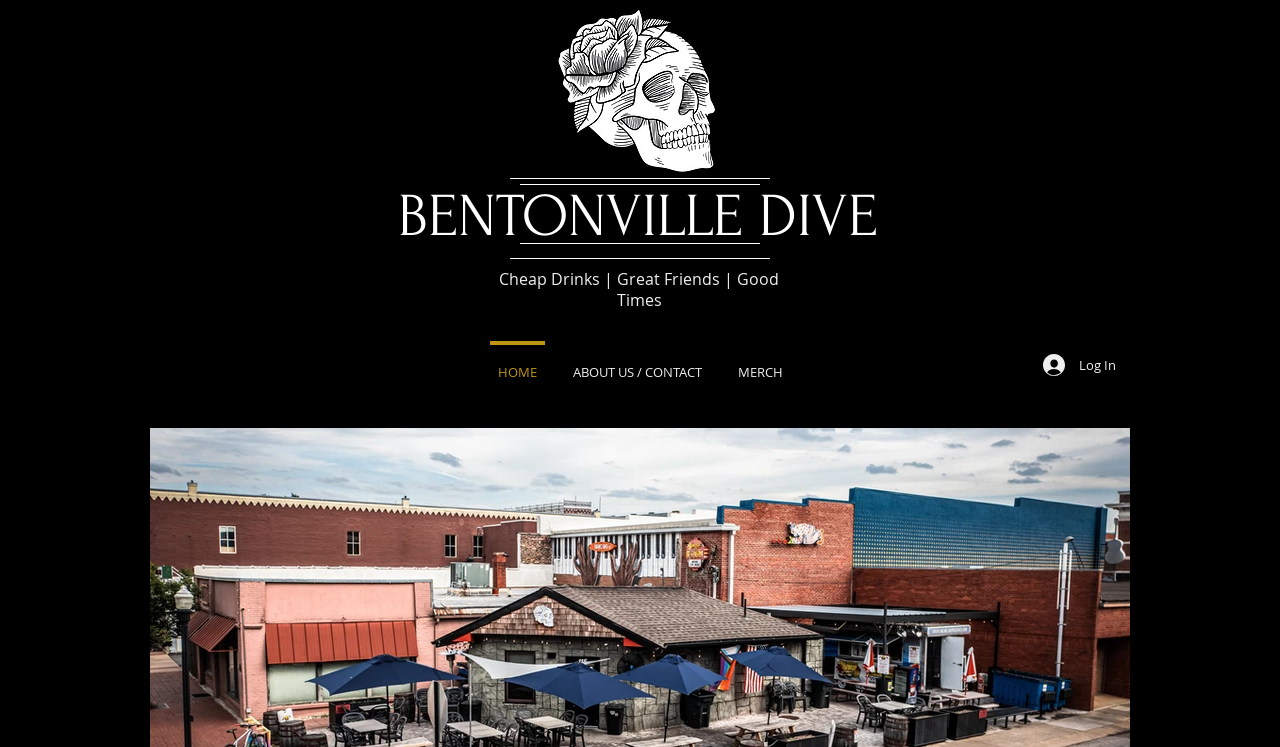Locate the bounding box for the described UI element: "MERCH". Ensure the coordinates are four float numbers between 0 and 1, formatted as [left, top, right, bottom].

[0.562, 0.456, 0.625, 0.515]